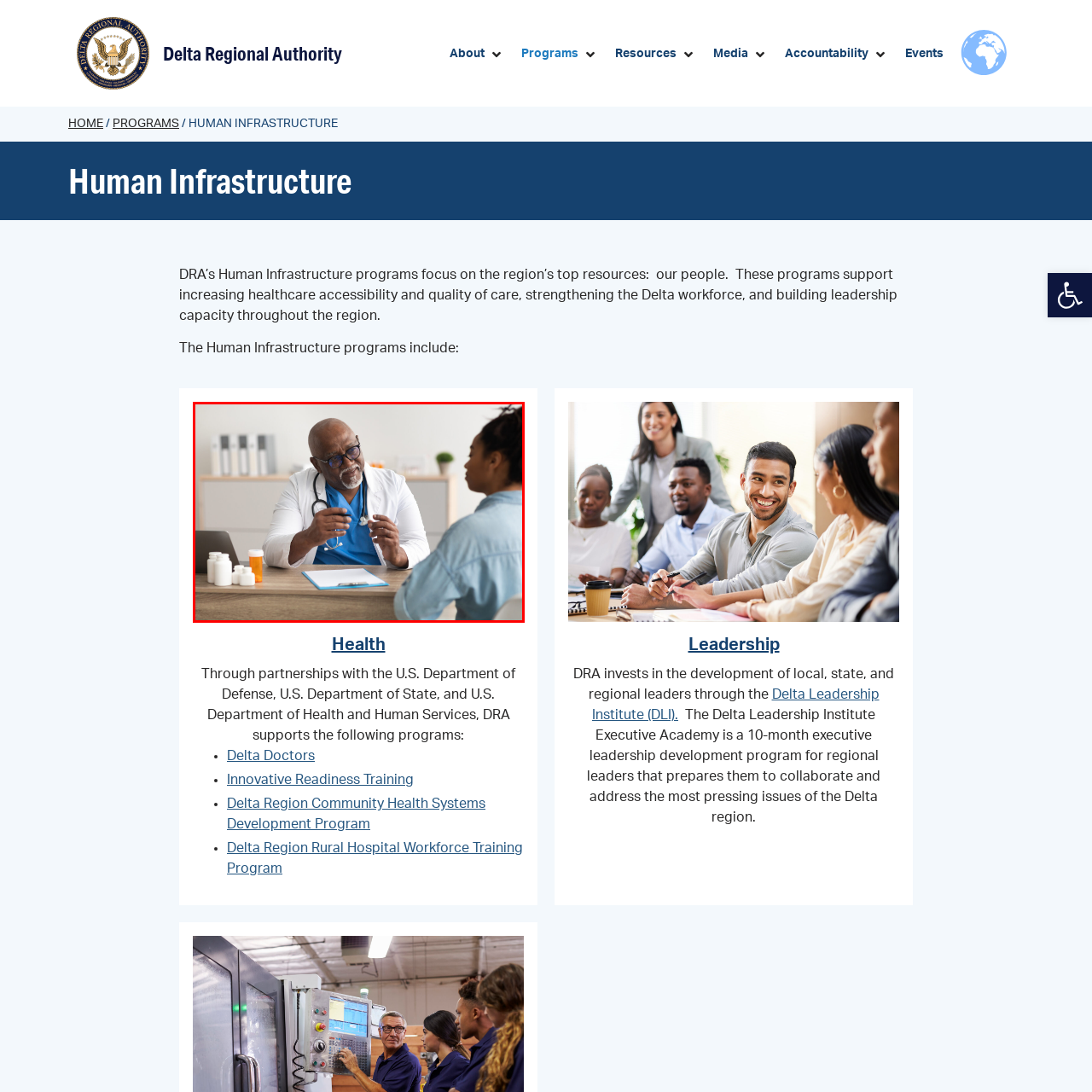What is the patient wearing?
Examine the content inside the red bounding box and give a comprehensive answer to the question.

The caption describes the patient as a young woman in a denim shirt, providing a detail about her attire in the scene.